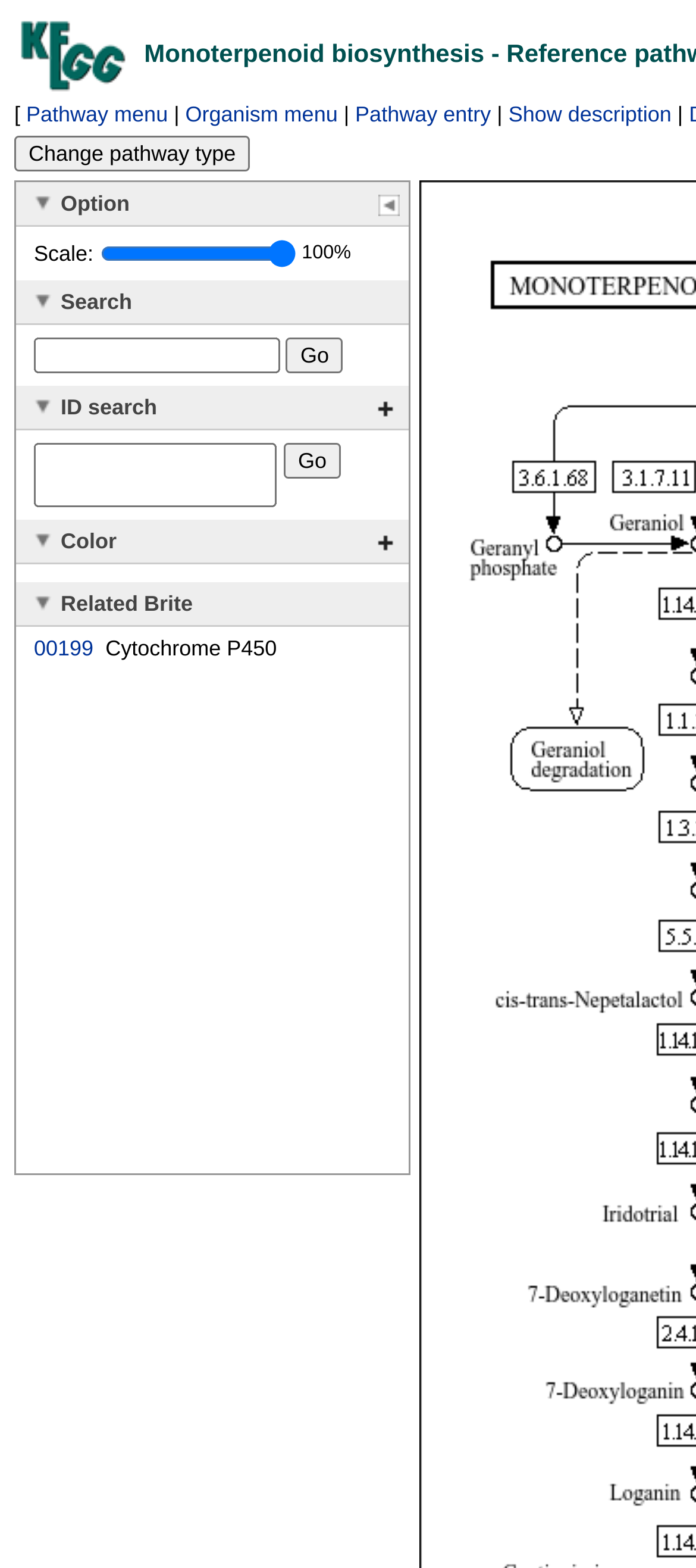Please identify the bounding box coordinates of the element I need to click to follow this instruction: "Click the KEGG link".

[0.021, 0.025, 0.187, 0.043]